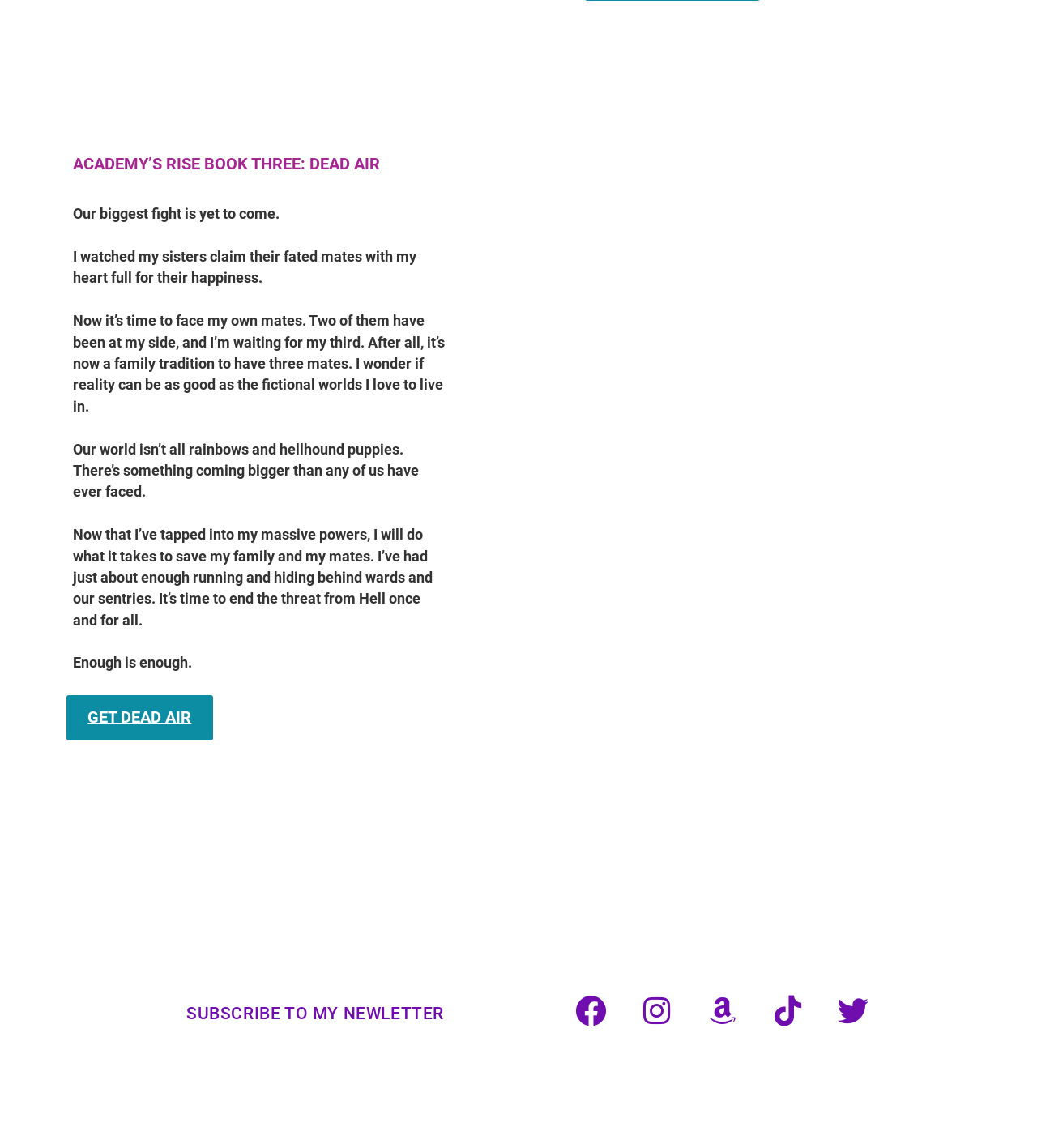What is the theme of the book?
Carefully analyze the image and provide a thorough answer to the question.

The theme of the book appears to be fantasy, as it mentions 'hellhound puppies', 'mates', and 'powers', which are common elements in fantasy fiction.